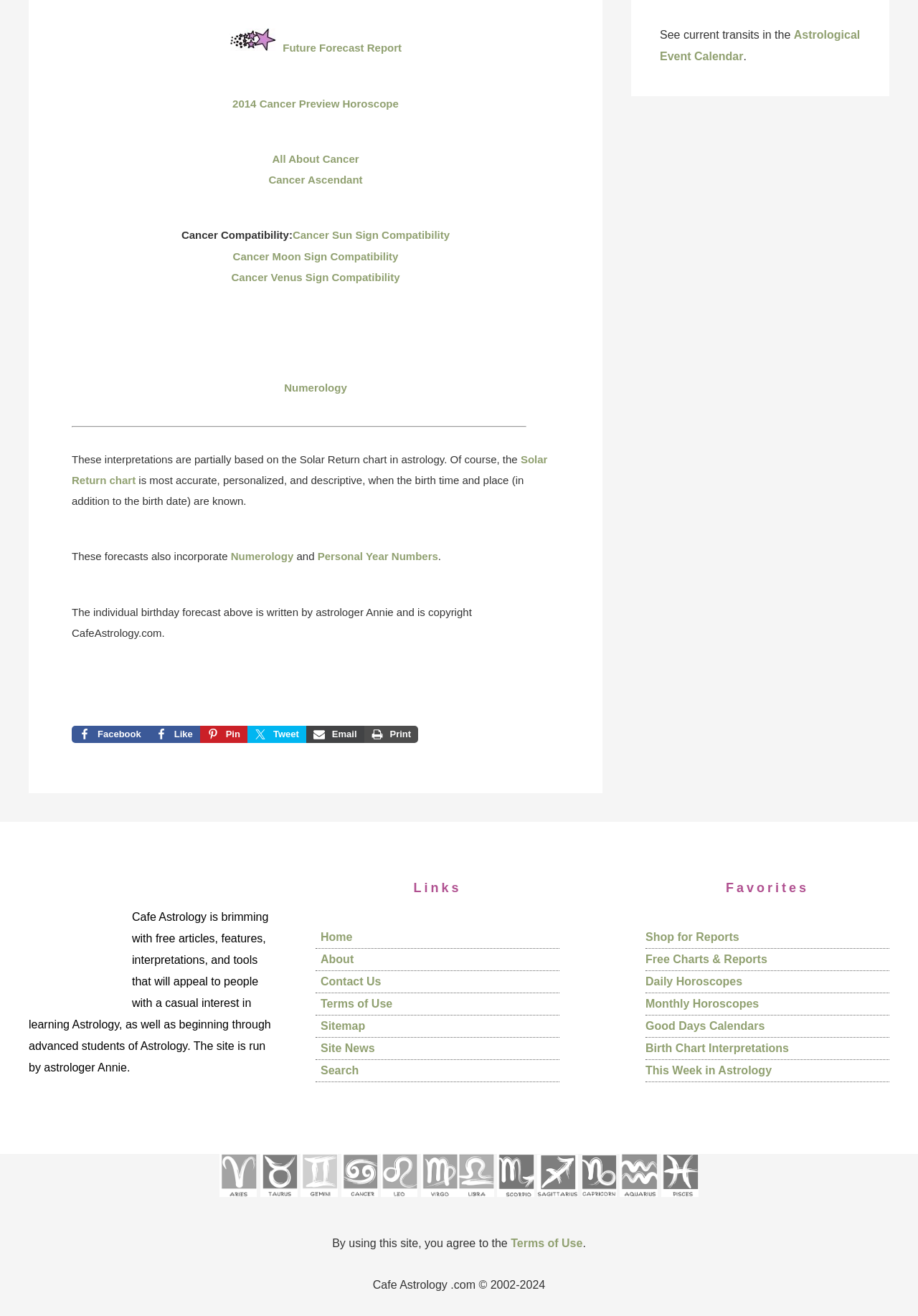What is the zodiac sign being discussed?
Based on the image, give a concise answer in the form of a single word or short phrase.

Cancer